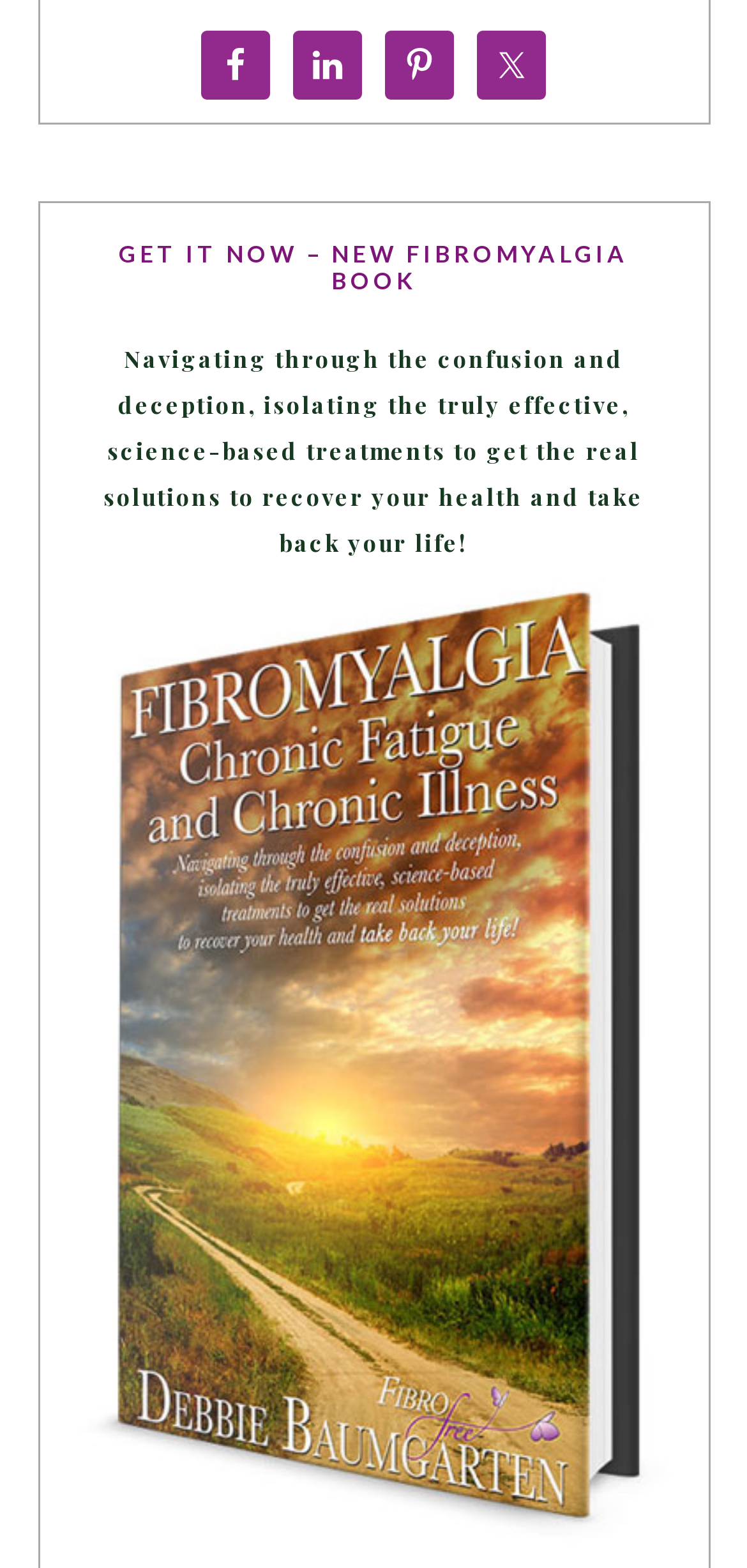How many images are on the webpage?
Examine the webpage screenshot and provide an in-depth answer to the question.

I can see five images on the webpage: one for each social media platform (Facebook, LinkedIn, Pinterest, Twitter) and one for the book.